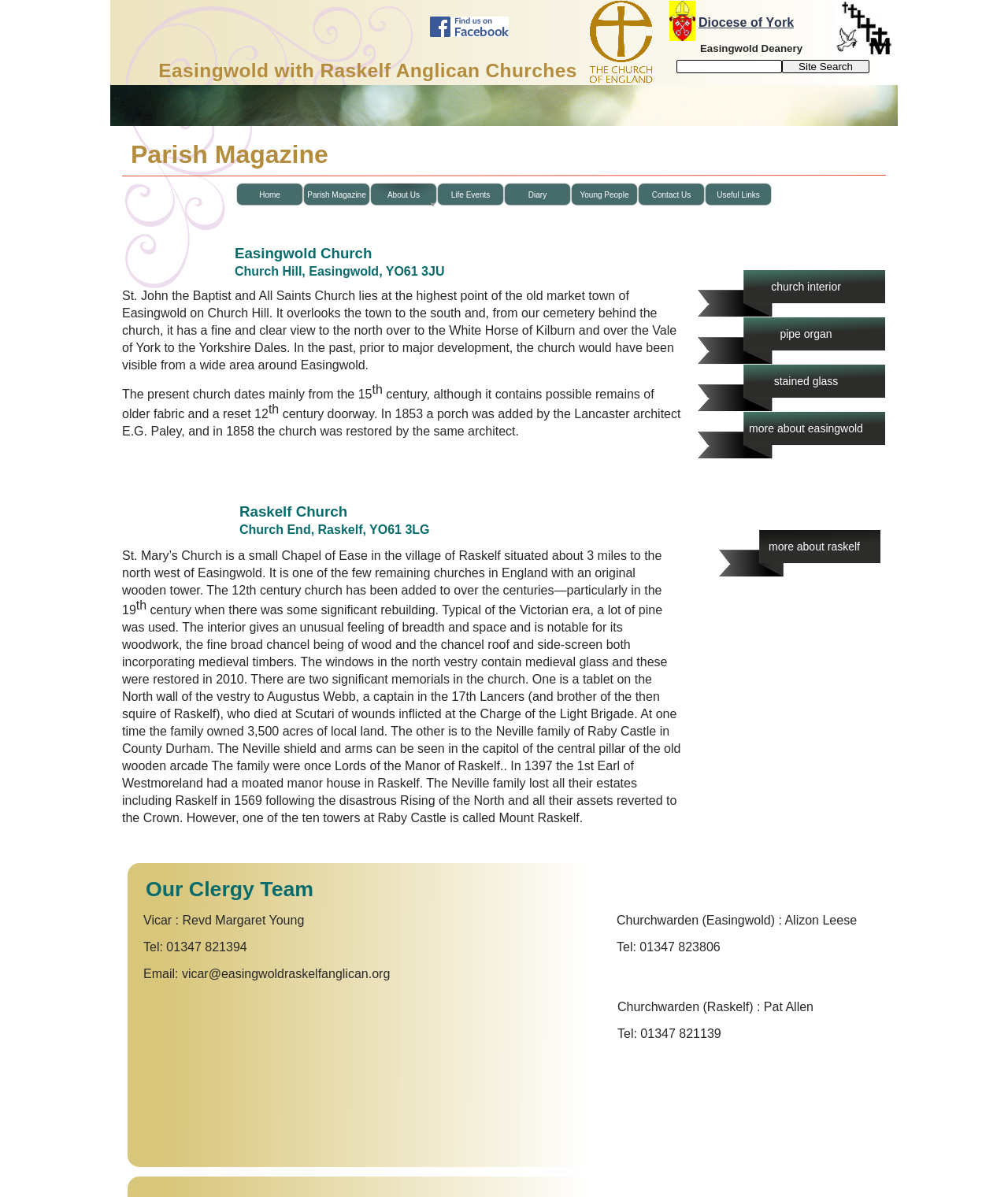Identify the bounding box coordinates of the part that should be clicked to carry out this instruction: "Read more about Raskelf".

[0.712, 0.443, 0.873, 0.482]